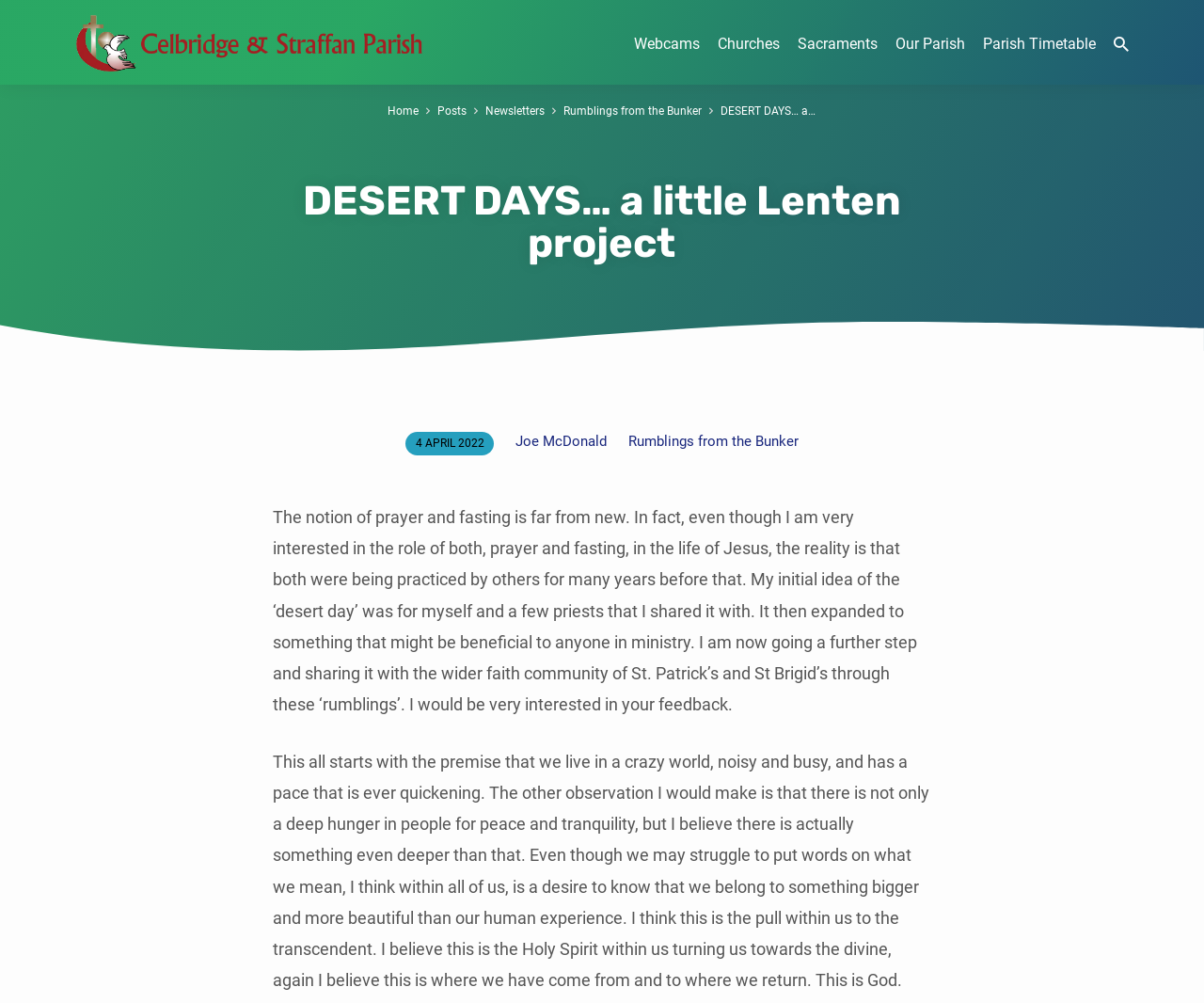What is the theme of the Lenten project?
Give a comprehensive and detailed explanation for the question.

I found the answer by reading the static text element that explains the concept of the 'desert day', which mentions that it is for prayer and fasting, and also by looking at the title of the project 'DESERT DAYS… a little Lenten project', which suggests that the theme is related to prayer and fasting.